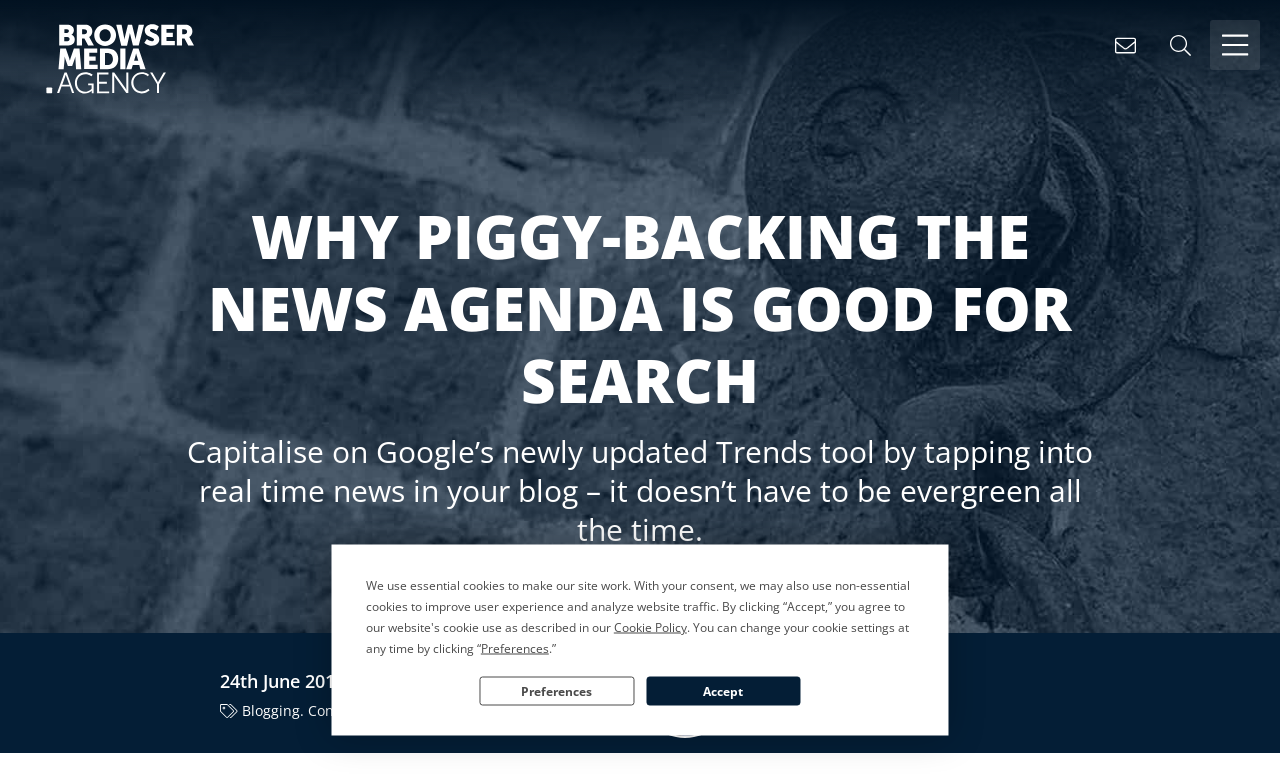Give an in-depth explanation of the webpage layout and content.

This webpage appears to be a blog post titled "Why piggy-backing the news agenda is good for search". At the top, there is a cookie consent prompt dialog with buttons to access the cookie policy and preferences, as well as a button to accept the cookies.

Below the cookie prompt, there are several links at the top left, including "Skip to content", "Browser Media", "Contact Browser Media", and "Search this site". On the top right, there is a button with no text, which controls an off-canvas menu.

The main content of the page is divided into two sections. On the left, there is a header section with a large heading that matches the title of the blog post. Below the heading, there is a brief summary of the post, which discusses capitalizing on Google's updated Trends tool by using real-time news in a blog.

On the right side of the page, there is a section with metadata about the post, including the title, date "24th June 2015", and categories "Blogging. Content Marketing, SEO / Online PR". Below this section, there is an image of a person, Ali Cort, who is the Client Services Director, with a link to their profile.

Overall, the webpage has a simple layout with a clear hierarchy of elements, making it easy to navigate and read.